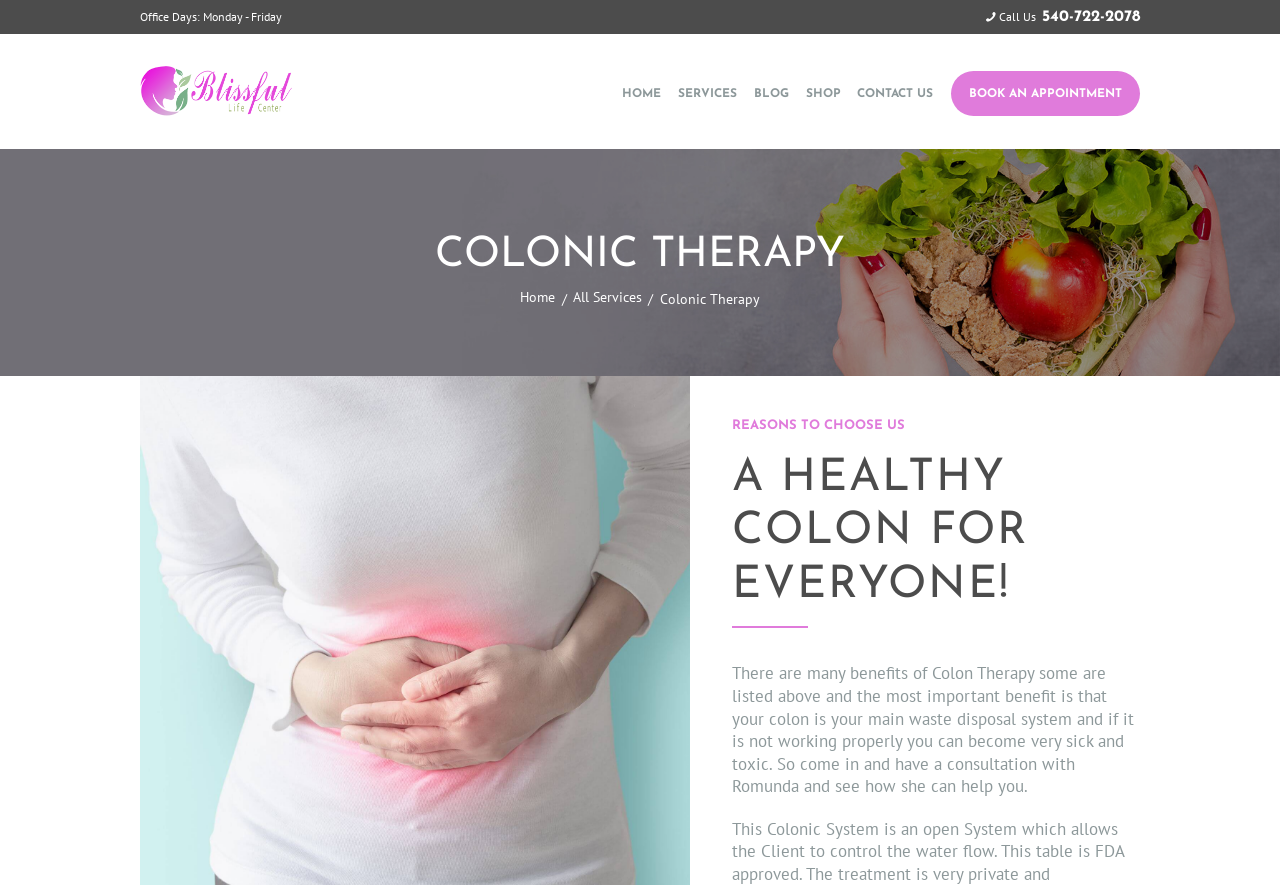Please determine the bounding box coordinates for the element that should be clicked to follow these instructions: "Learn about colonic therapy".

[0.109, 0.261, 0.891, 0.318]